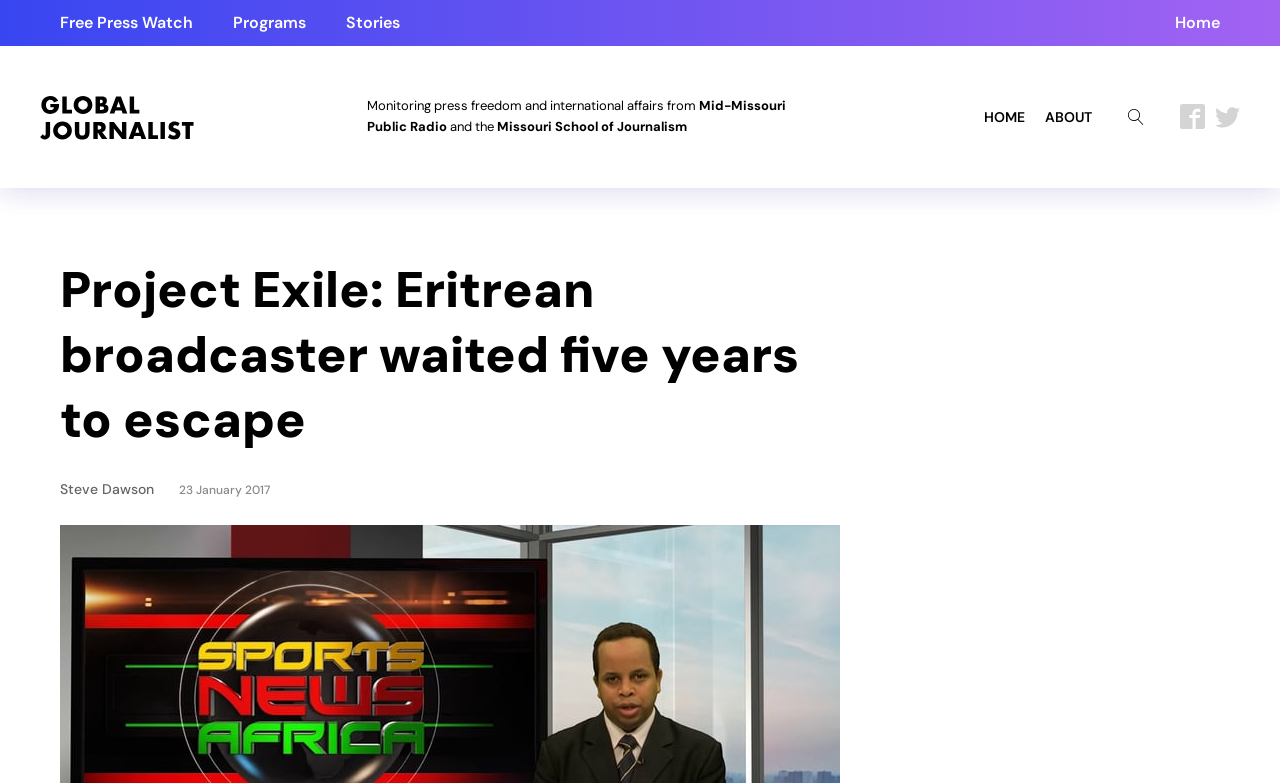Extract the main heading text from the webpage.

Project Exile: Eritrean broadcaster waited five years to escape